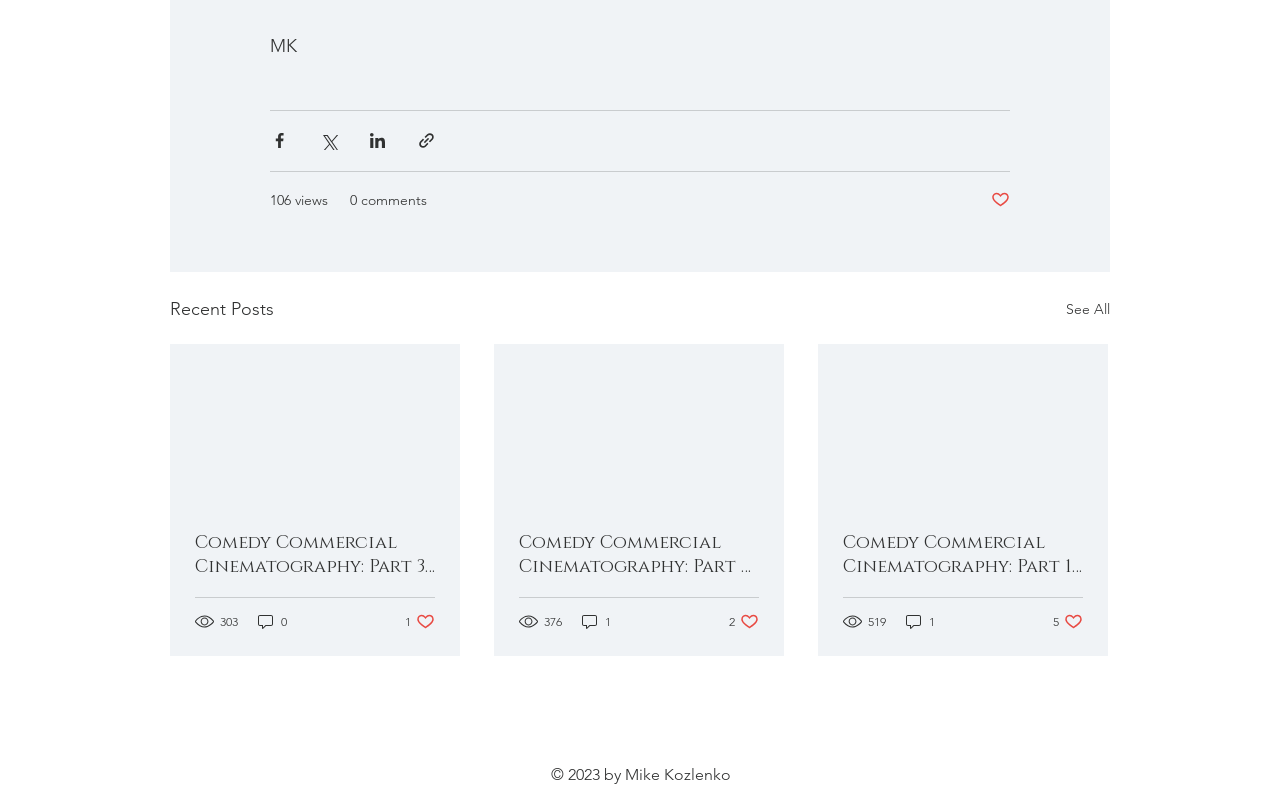Please provide a comprehensive answer to the question based on the screenshot: How many views does the first post have?

I found the view count of the first post by looking at the article element with the link 'Comedy Commercial Cinematography: Part 3 of 3', where it says '303 views'.